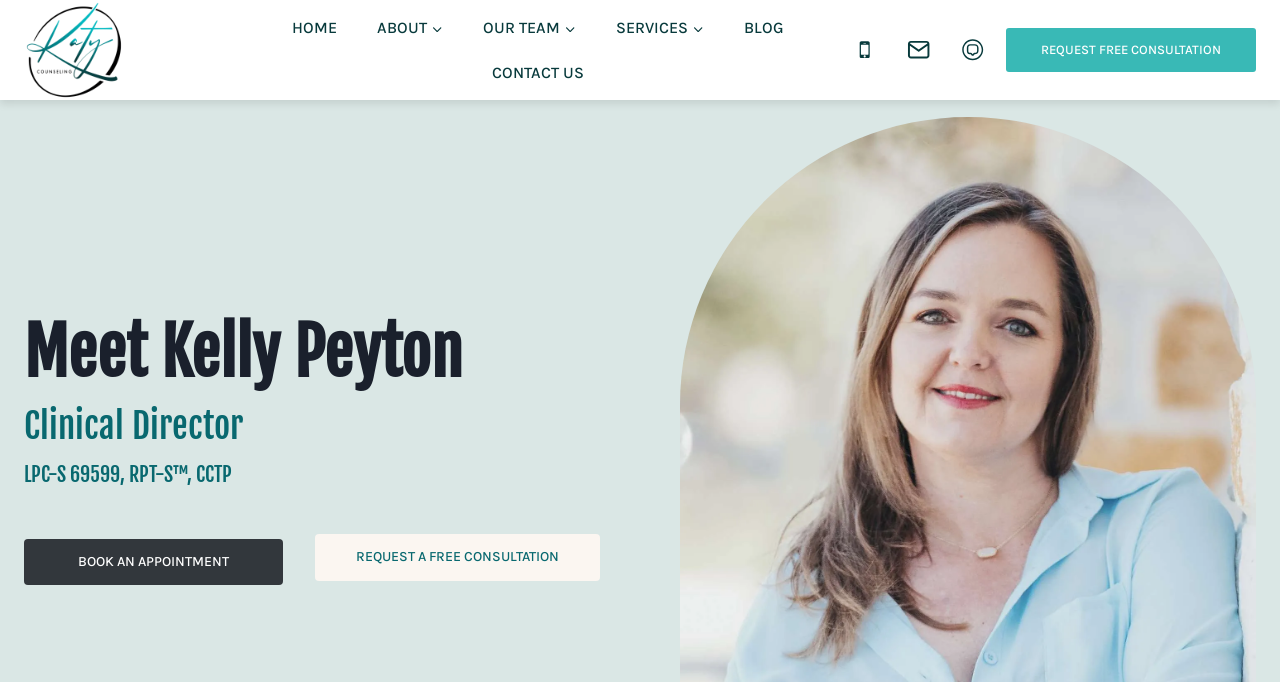Locate the bounding box of the user interface element based on this description: "Foster Smith Law Firm".

None